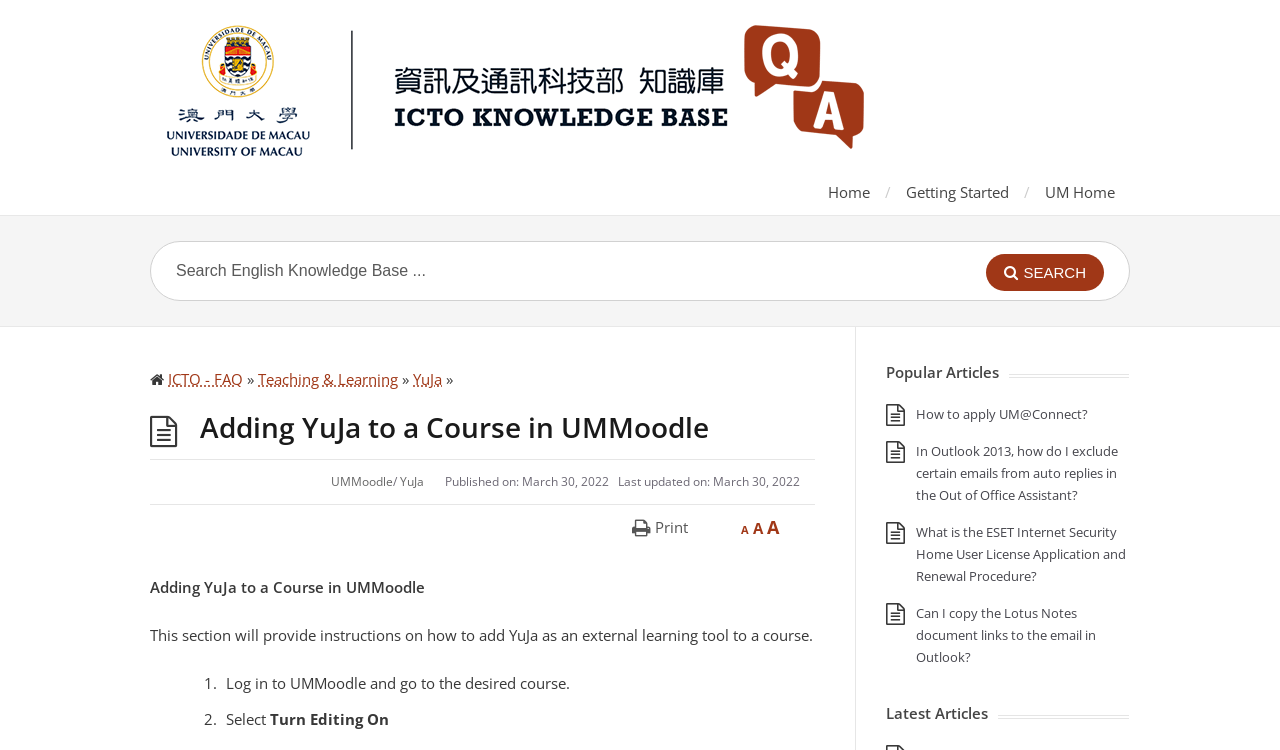Please specify the coordinates of the bounding box for the element that should be clicked to carry out this instruction: "Click on YuJa". The coordinates must be four float numbers between 0 and 1, formatted as [left, top, right, bottom].

[0.323, 0.492, 0.345, 0.519]